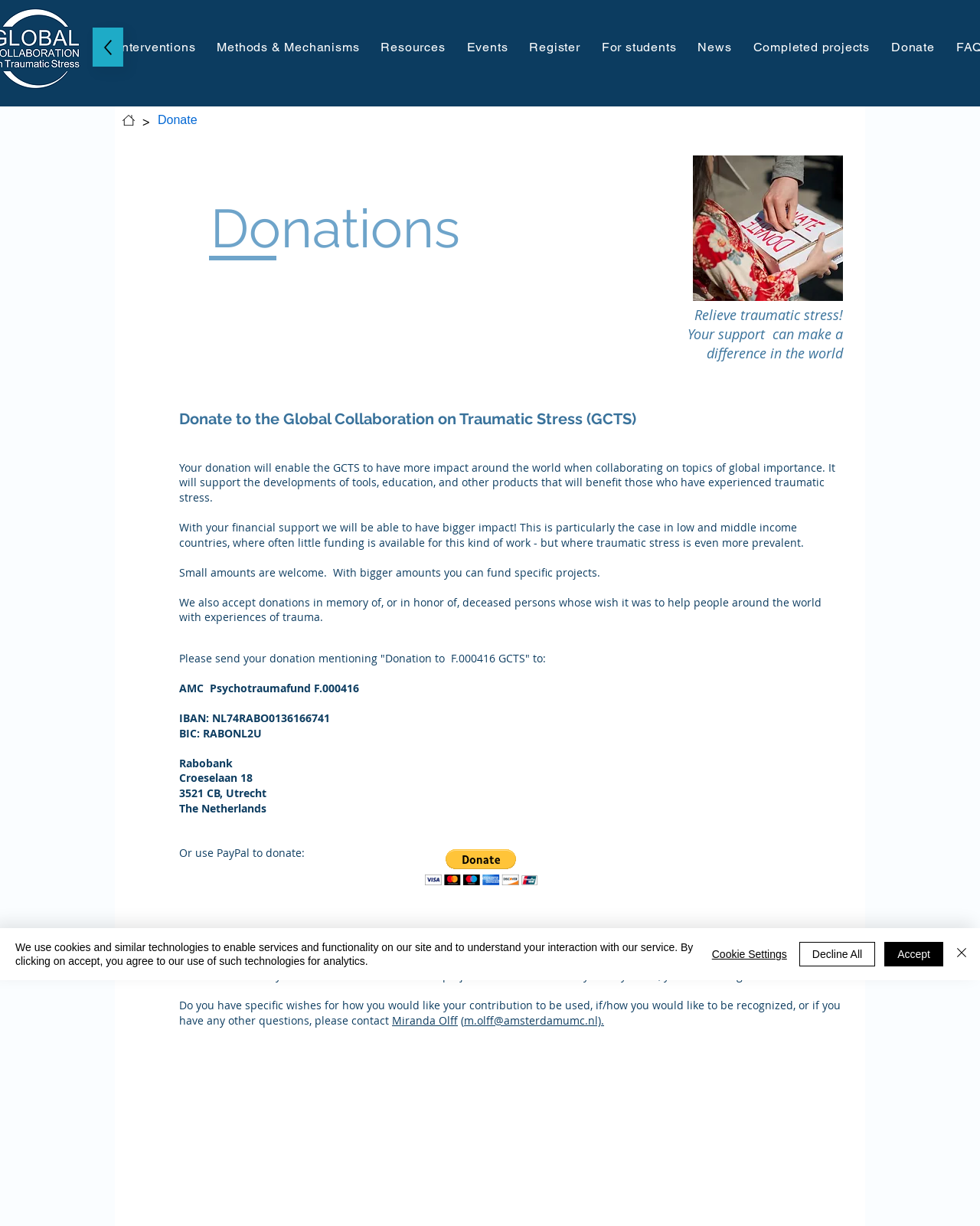How can I donate to GCTS using PayPal?
Please respond to the question with a detailed and well-explained answer.

To donate to GCTS using PayPal, I can click the 'Donate via PayPal' button, which is located on the webpage. This will allow me to make a donation to GCTS using the PayPal payment platform.